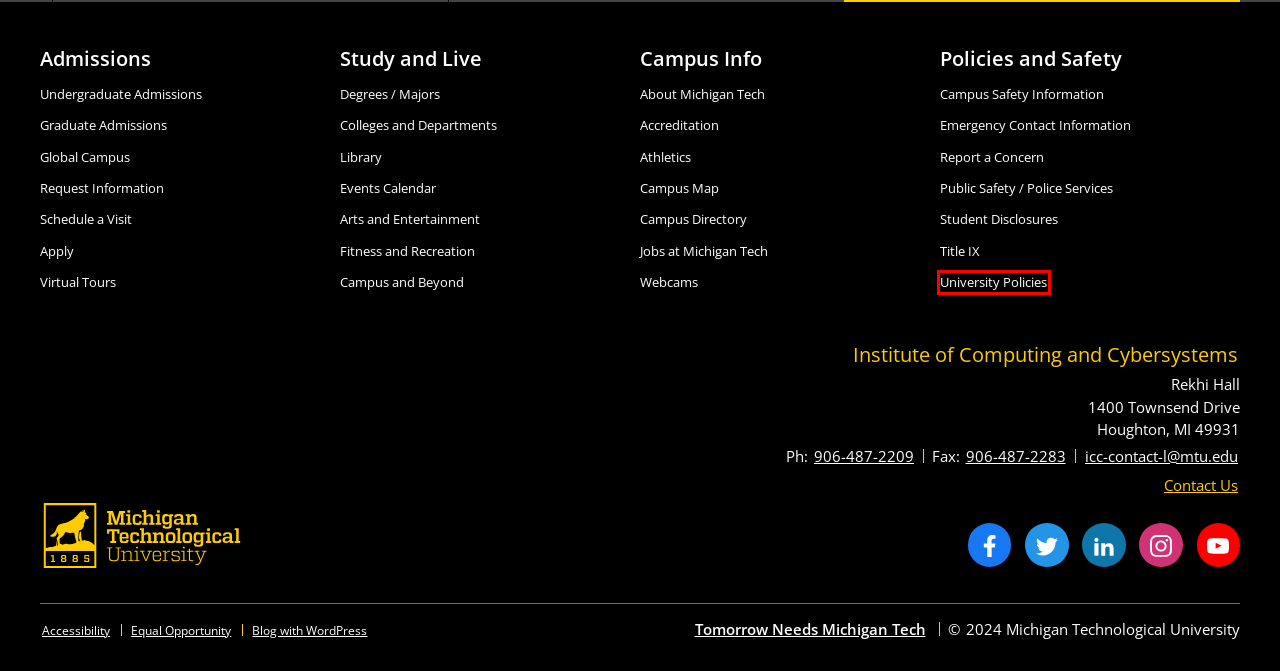View the screenshot of the webpage containing a red bounding box around a UI element. Select the most fitting webpage description for the new page shown after the element in the red bounding box is clicked. Here are the candidates:
A. Michigan Tech Graduate School
B. Are You Ready for Tomorrow? | Michigan Tech
C. Accessible Technology | Michigan Technological University
D. ICC Achievement Awards, April 2022 | Institute of Computing and Cybersystems (ICC) Blog
E. Colleges and Departments | Michigan Tech
F. University Policies and Procedures Manual | University Policy Office | Michigan Tech
G. Michigan Tech Global Campus
H. A Tour of Michigan Technological University and Beyond

F